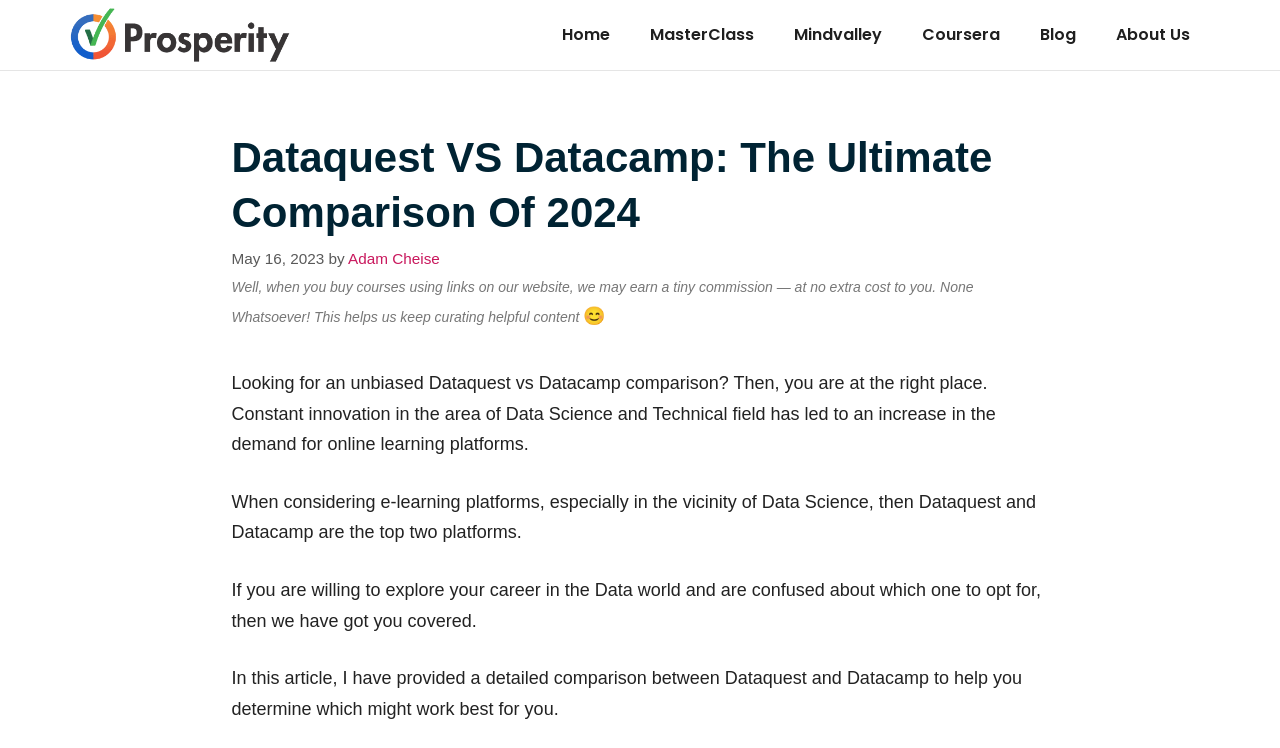Refer to the screenshot and give an in-depth answer to this question: What is the name of the website?

I determined the name of the website by looking at the banner element at the top of the webpage, which contains the text 'Prosperity For All'.